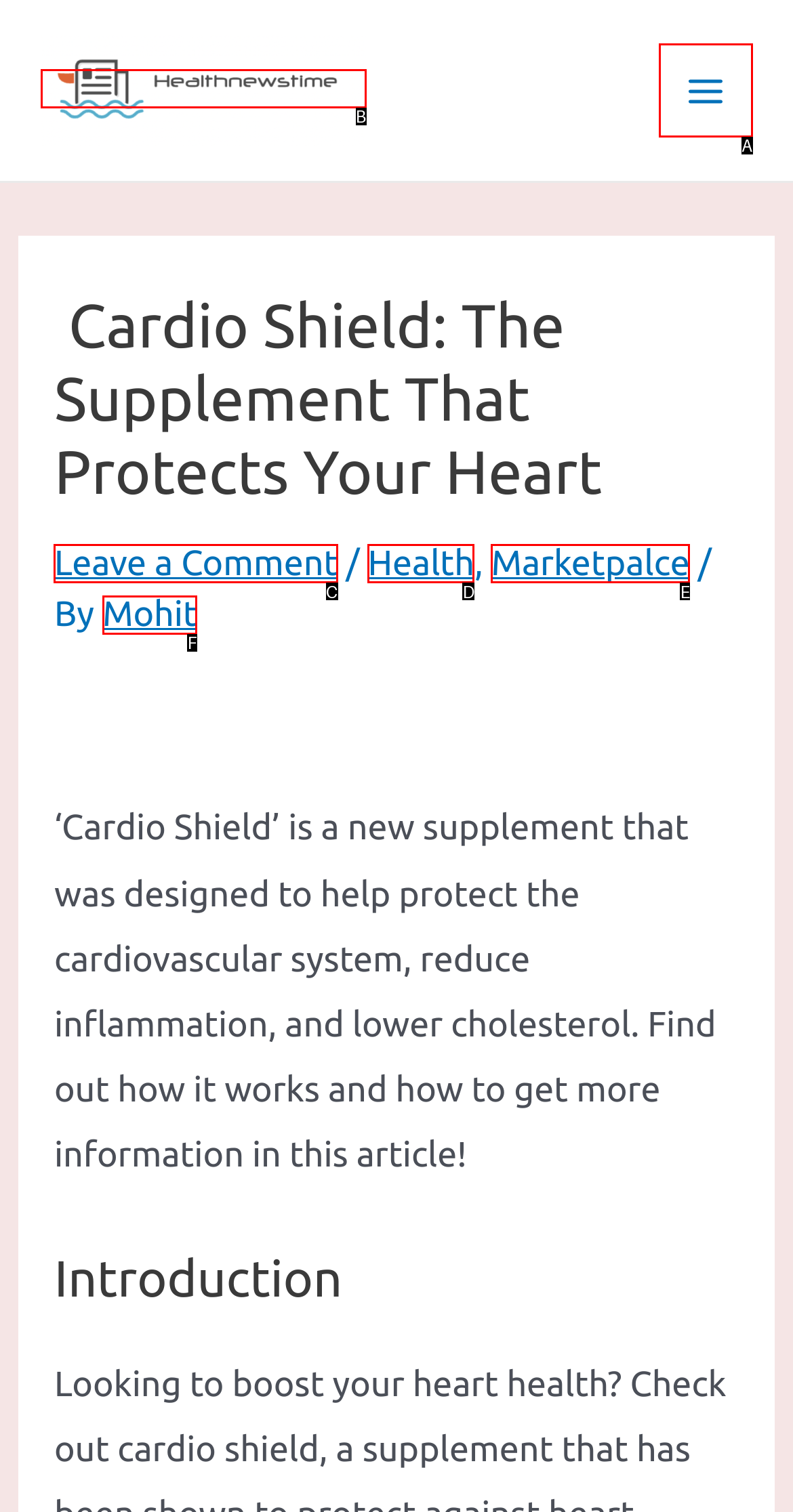Find the option that matches this description: Mohit
Provide the corresponding letter directly.

F